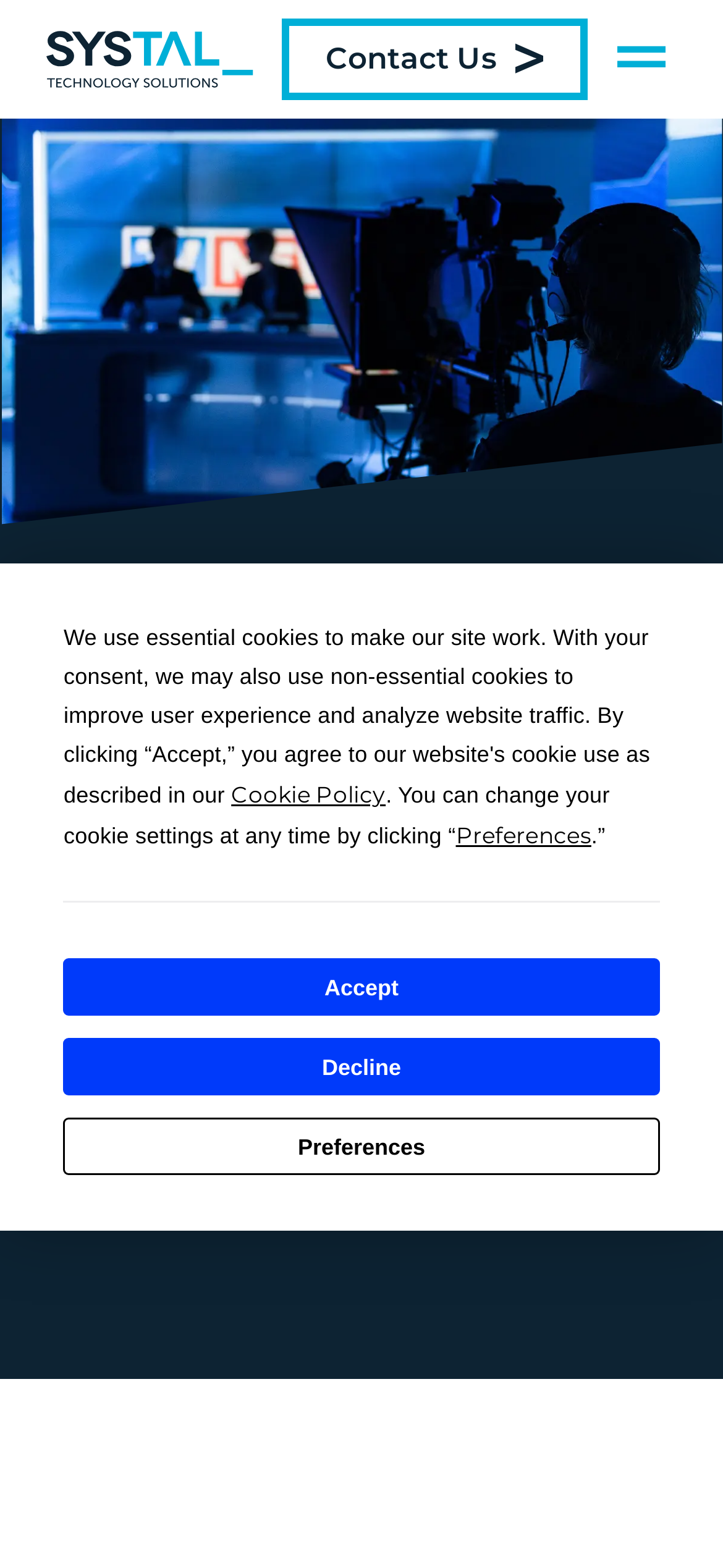Locate the bounding box coordinates of the area you need to click to fulfill this instruction: 'Read the news about Gartner'. The coordinates must be in the form of four float numbers ranging from 0 to 1: [left, top, right, bottom].

[0.286, 0.405, 0.503, 0.445]